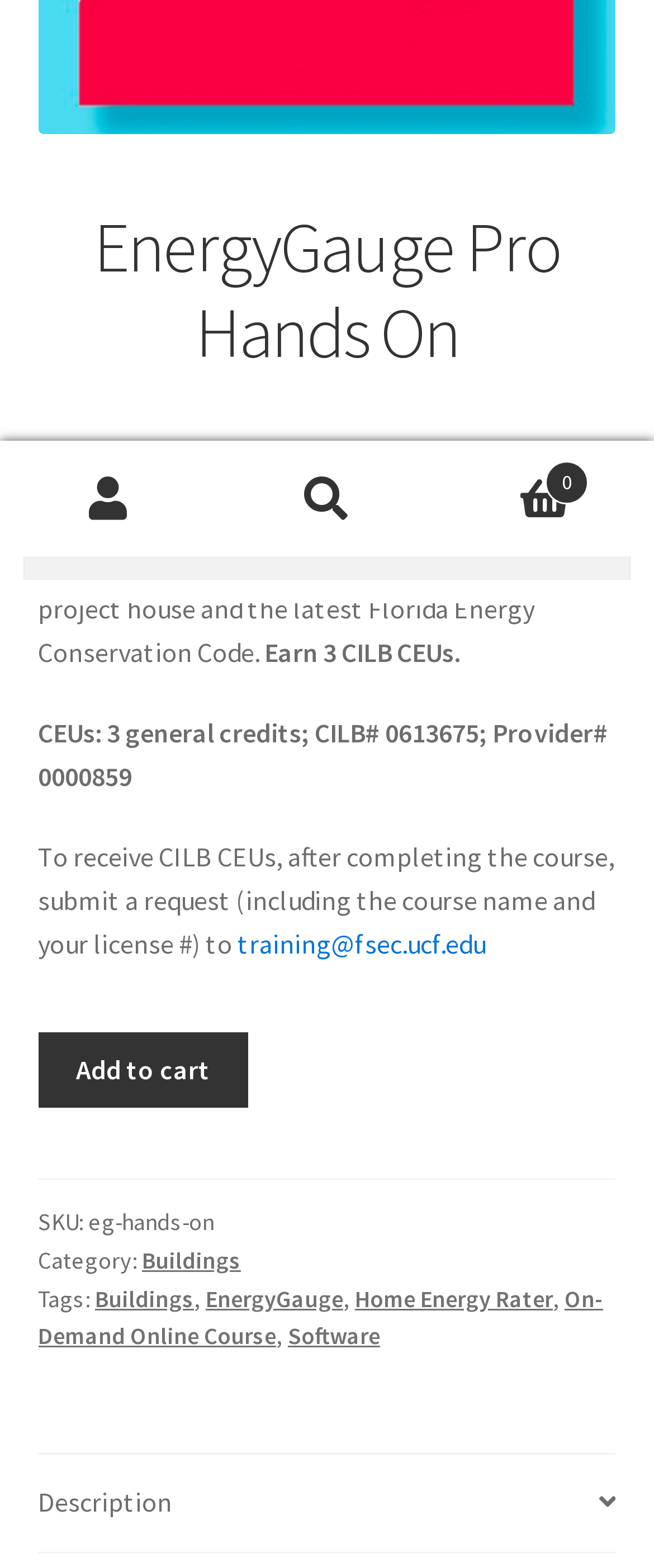Using the element description provided, determine the bounding box coordinates in the format (top-left x, top-left y, bottom-right x, bottom-right y). Ensure that all values are floating point numbers between 0 and 1. Element description: Home Energy Rater

[0.543, 0.818, 0.845, 0.837]